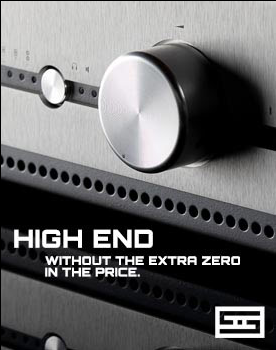What is the value proposition of the product?
From the screenshot, provide a brief answer in one word or phrase.

High-end quality without high cost